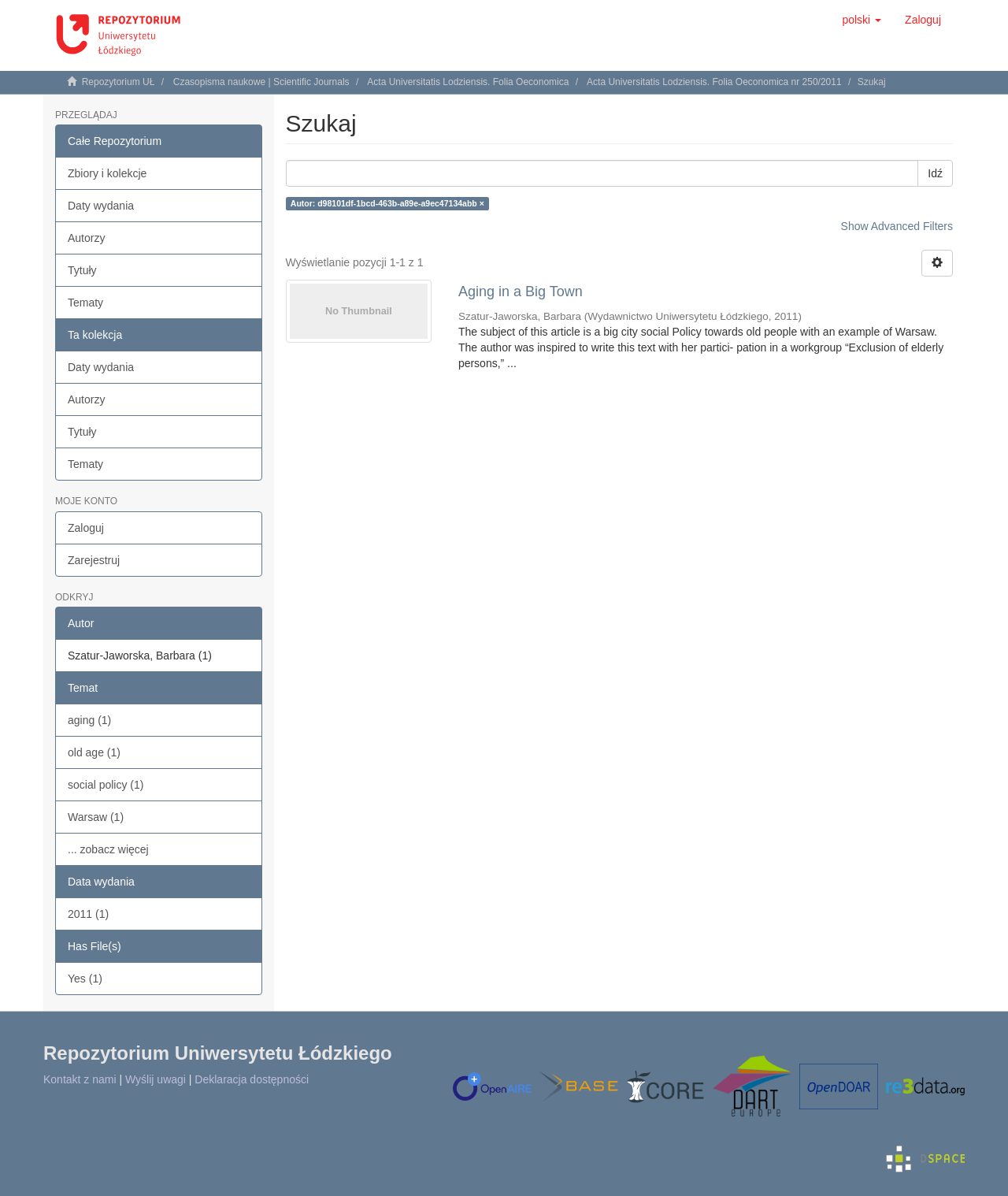What is the name of the university?
Respond with a short answer, either a single word or a phrase, based on the image.

Uniwersytetu Łódzkiego